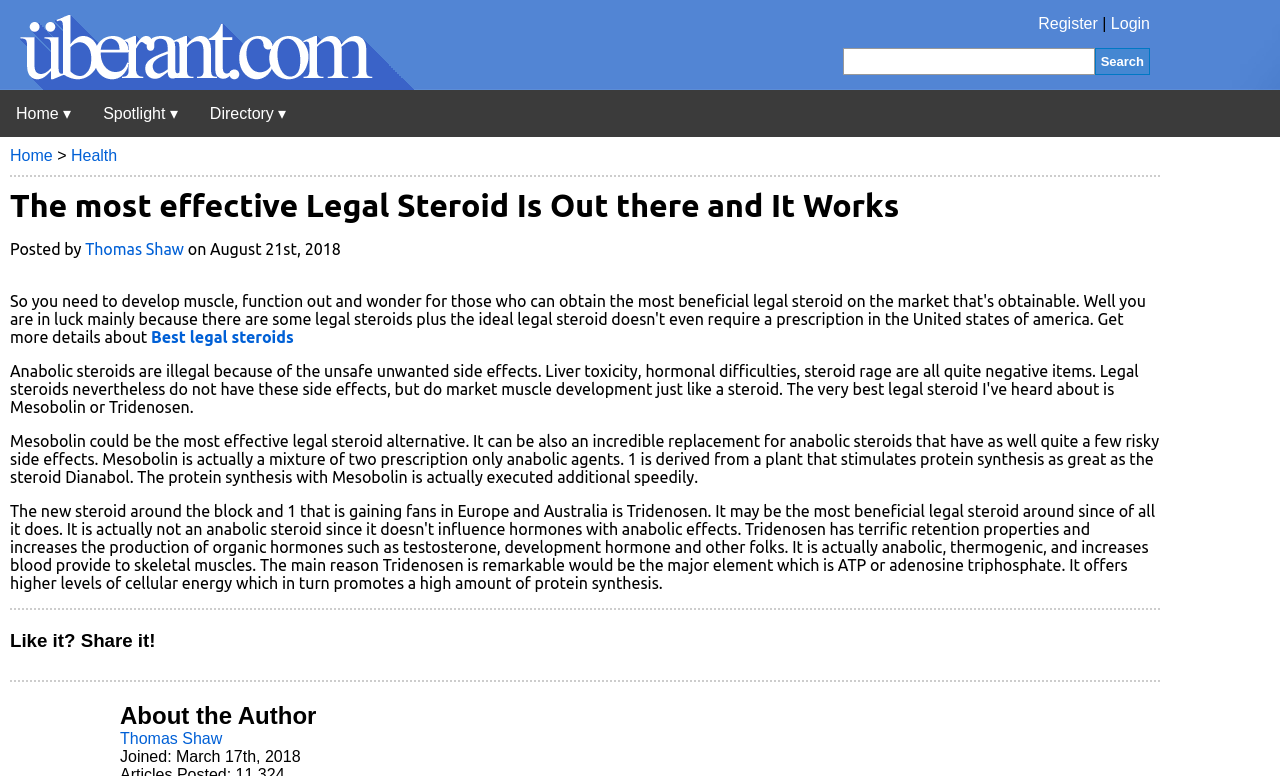Create an in-depth description of the webpage, covering main sections.

The webpage appears to be a blog post or article about legal steroids. At the top, there is a navigation bar with links to "Register", "Login", and "Uberant", accompanied by a search bar and a button. Below this, there is a menu with buttons for "Home", "Spotlight", and "Directory", each with a dropdown arrow.

The main content of the page is a heading that reads "The most effective Legal Steroid Is Out there and It Works". Below this, there is a section with the author's name, "Thomas Shaw", and the date of the post, "August 21st, 2018". The main article text discusses Mesobolin, a legal steroid alternative, and its benefits.

There are several links throughout the article, including one to "Best legal steroids" and another to the author's profile. The article is divided into sections, with headings such as "Like it? Share it!" and "About the Author". The latter section provides more information about the author, including their join date.

There is an image on the page, but it is not explicitly described in the accessibility tree. It is likely a logo or icon associated with the "Uberant" link. Overall, the page has a simple and organized layout, with clear headings and concise text.